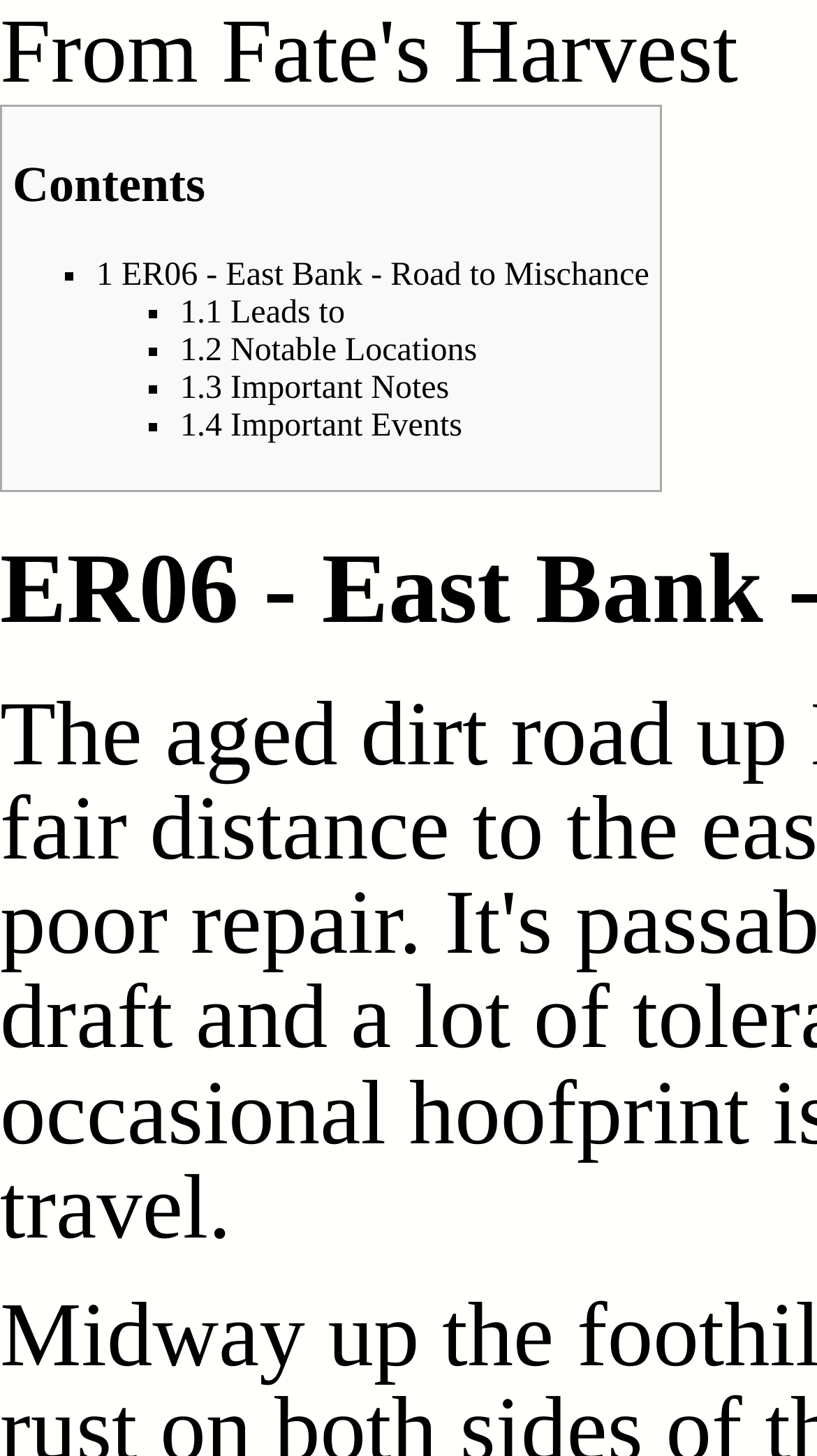Offer a thorough description of the webpage.

The webpage is titled "ER06 - Fate's Harvest" and appears to be a contents page. At the top, there is a heading that reads "Contents". Below the heading, there is a list of links, each preceded by a bullet point (represented by the "■" symbol). The links are arranged in a vertical column, with the first link "1 ER06 - East Bank - Road to Mischance" located near the top left of the page. 

The subsequent links, including "1.1 Leads to", "1.2 Notable Locations", "1.3 Important Notes", and "1.4 Important Events", are positioned below the first link, with each link slightly indented to the right. The links are evenly spaced, with a consistent gap between each item. The entire list of links takes up approximately the top third of the page, with the majority of the page left blank.